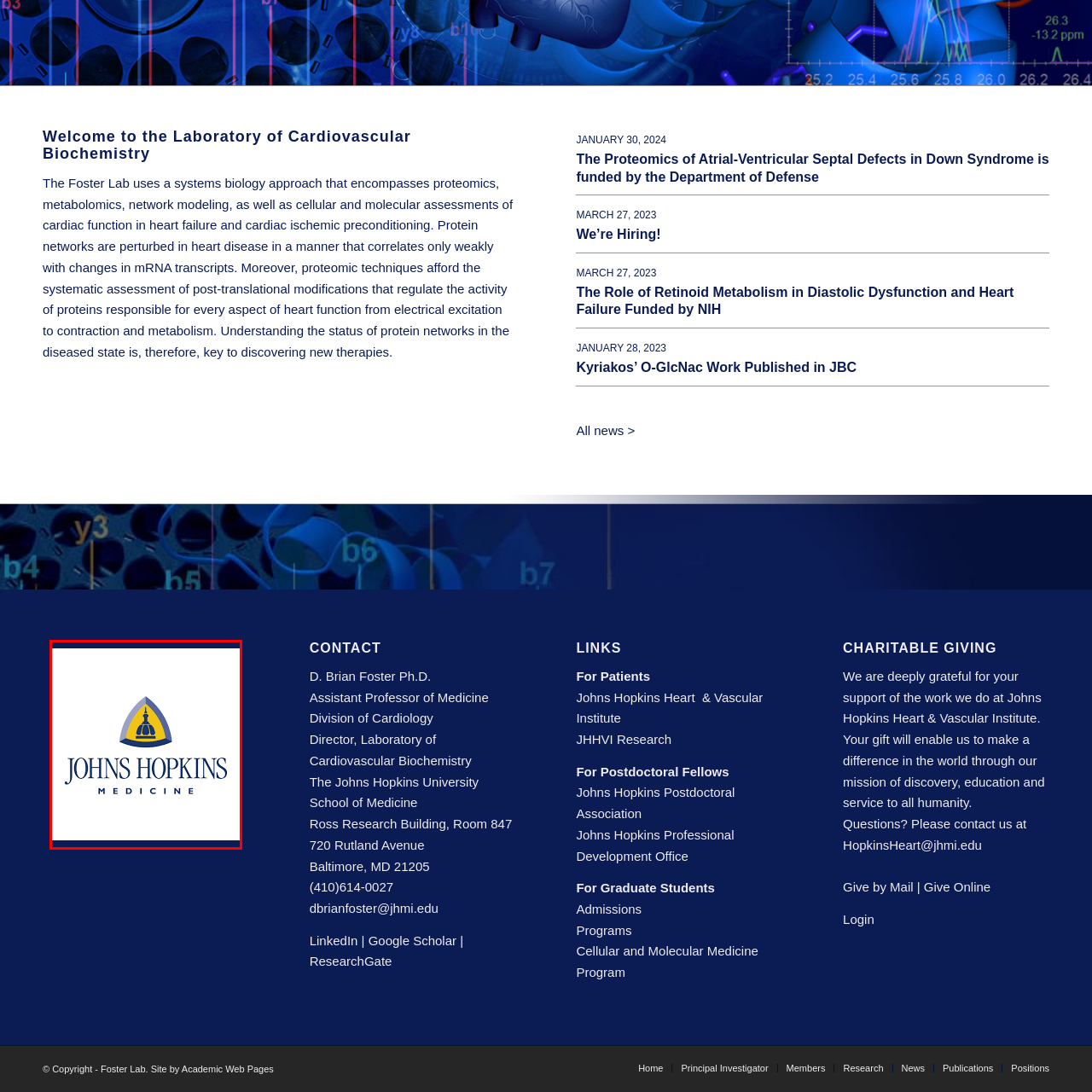Look at the image within the red outline, What is the institution recognized for globally? Answer with one word or phrase.

Contributions to healthcare and innovation